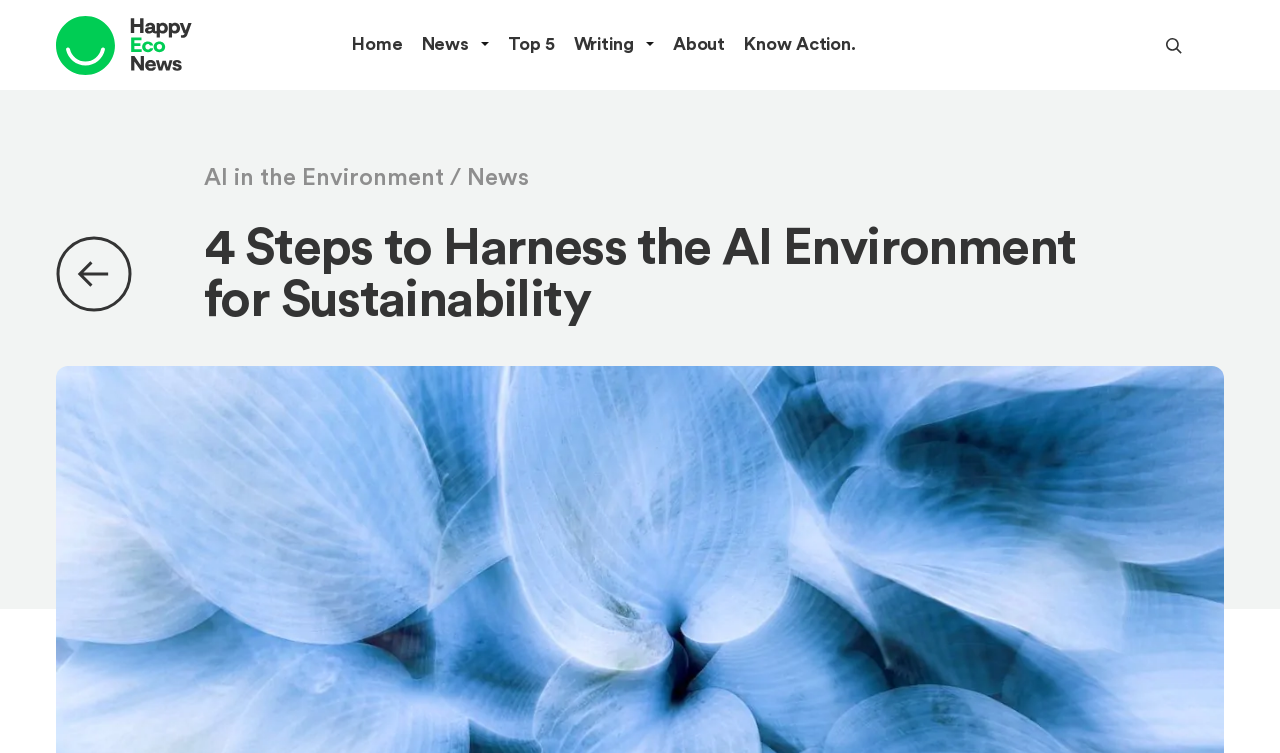Provide the bounding box coordinates of the area you need to click to execute the following instruction: "learn about the top 5".

[0.39, 0.045, 0.44, 0.074]